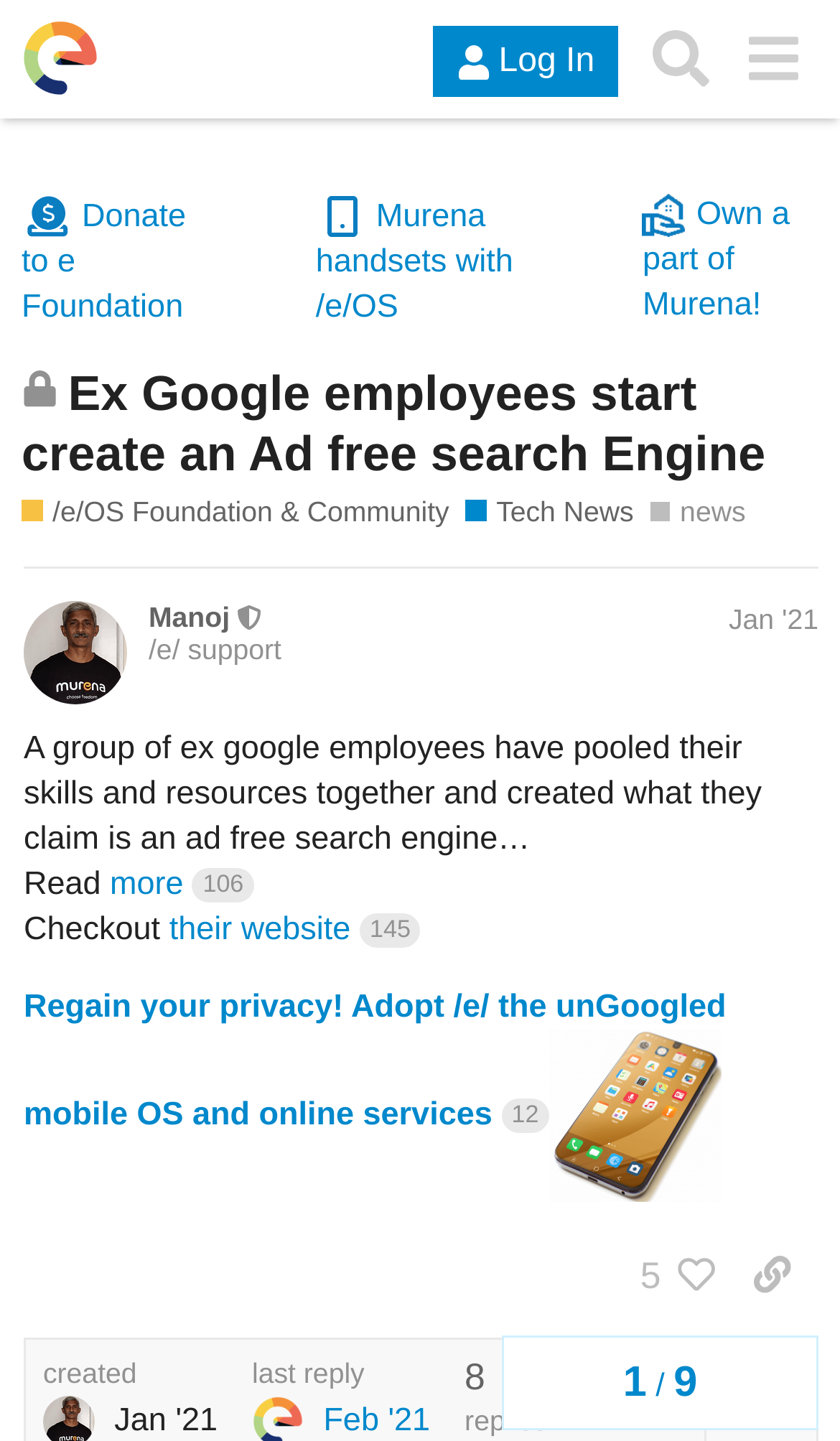Could you please study the image and provide a detailed answer to the question:
What is the purpose of the 'Regain' link?

I found the purpose of the 'Regain' link by looking at the text 'Regain your privacy! Adopt /e/ the unGoogled mobile OS and online services' which is located near the bottom of the webpage, indicating that the link is for users to adopt the /e/ mobile OS and online services to regain their privacy.